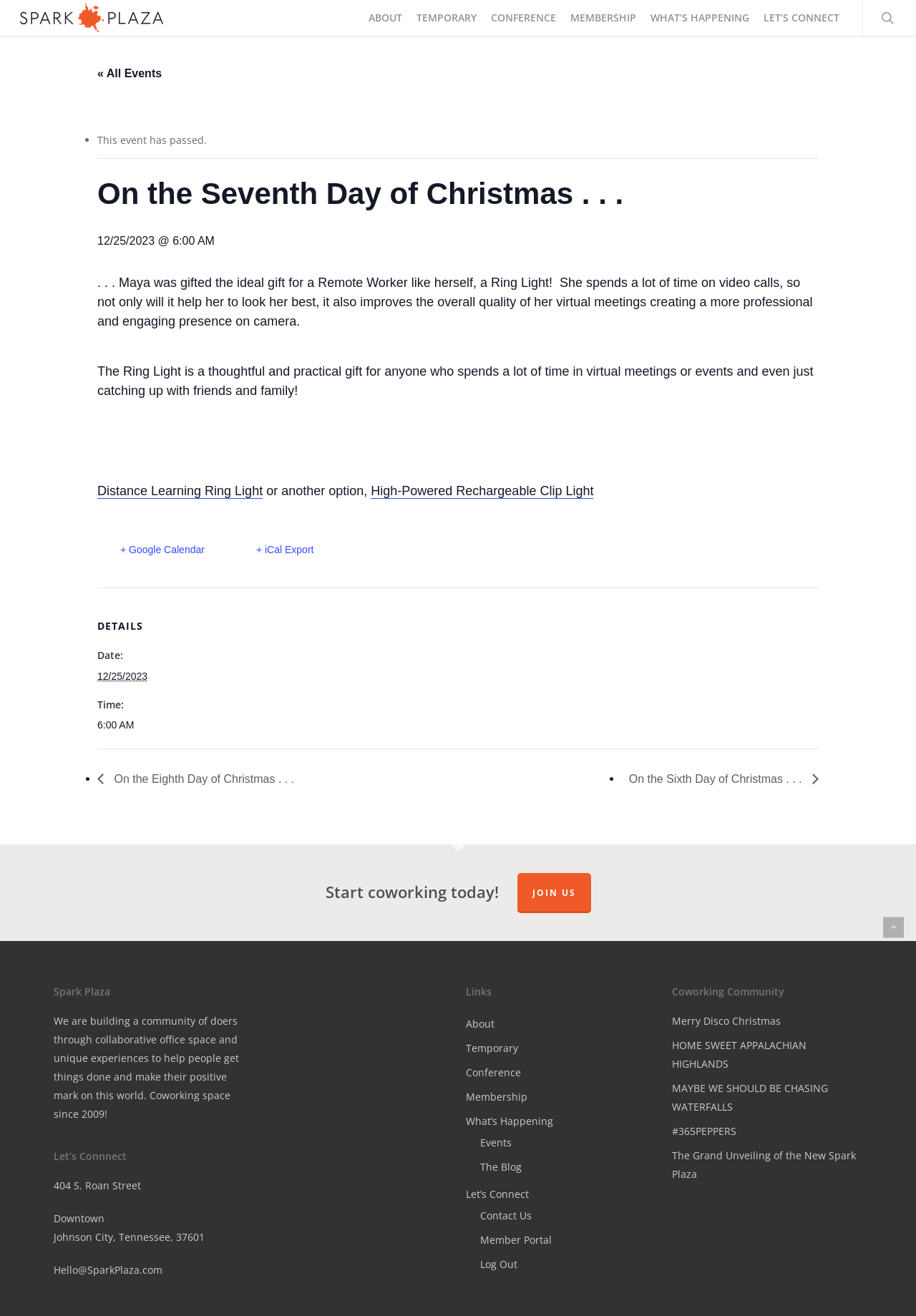Provide the bounding box coordinates, formatted as (top-left x, top-left y, bottom-right x, bottom-right y), with all values being floating point numbers between 0 and 1. Identify the bounding box of the UI element that matches the description: HOME SWEET APPALACHIAN HIGHLANDS

[0.734, 0.787, 0.941, 0.816]